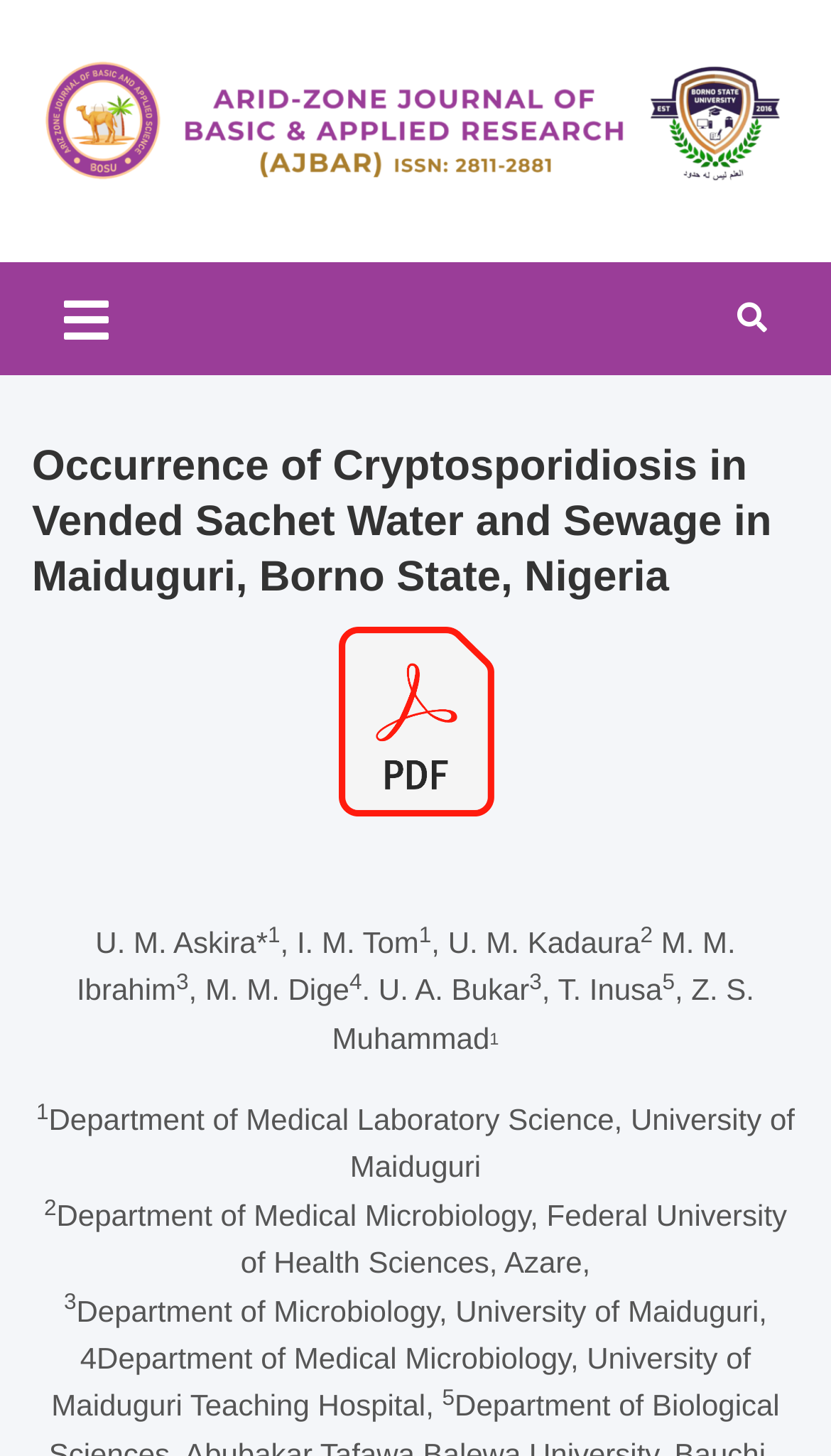What is the topic of the research?
Answer with a single word or phrase, using the screenshot for reference.

Occurrence of Cryptosporidiosis in Vended Sachet Water and Sewage in Maiduguri, Borno State, Nigeria